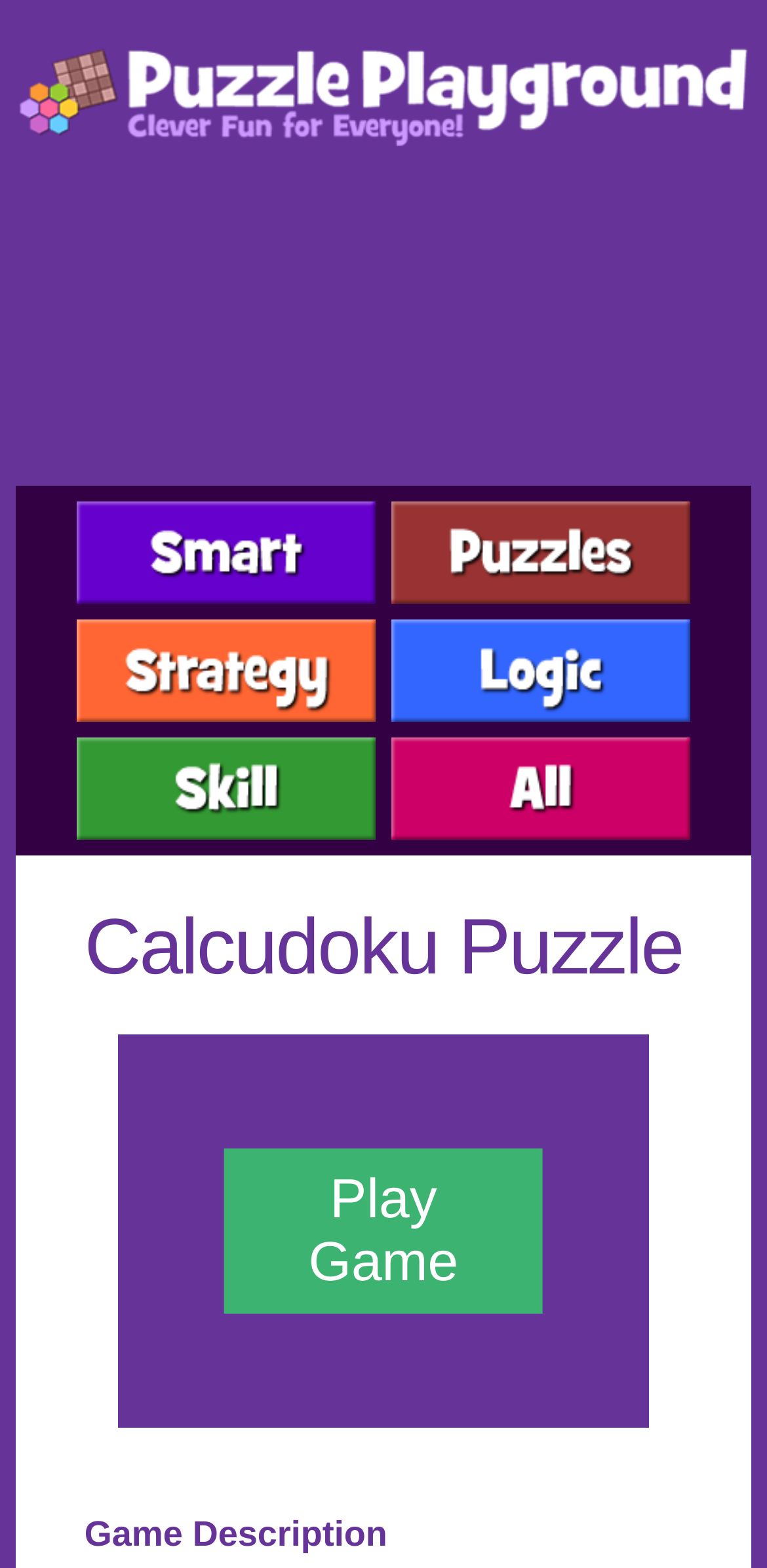Identify the bounding box coordinates of the area you need to click to perform the following instruction: "Click on the Puzzle Playground link".

[0.021, 0.083, 0.979, 0.104]